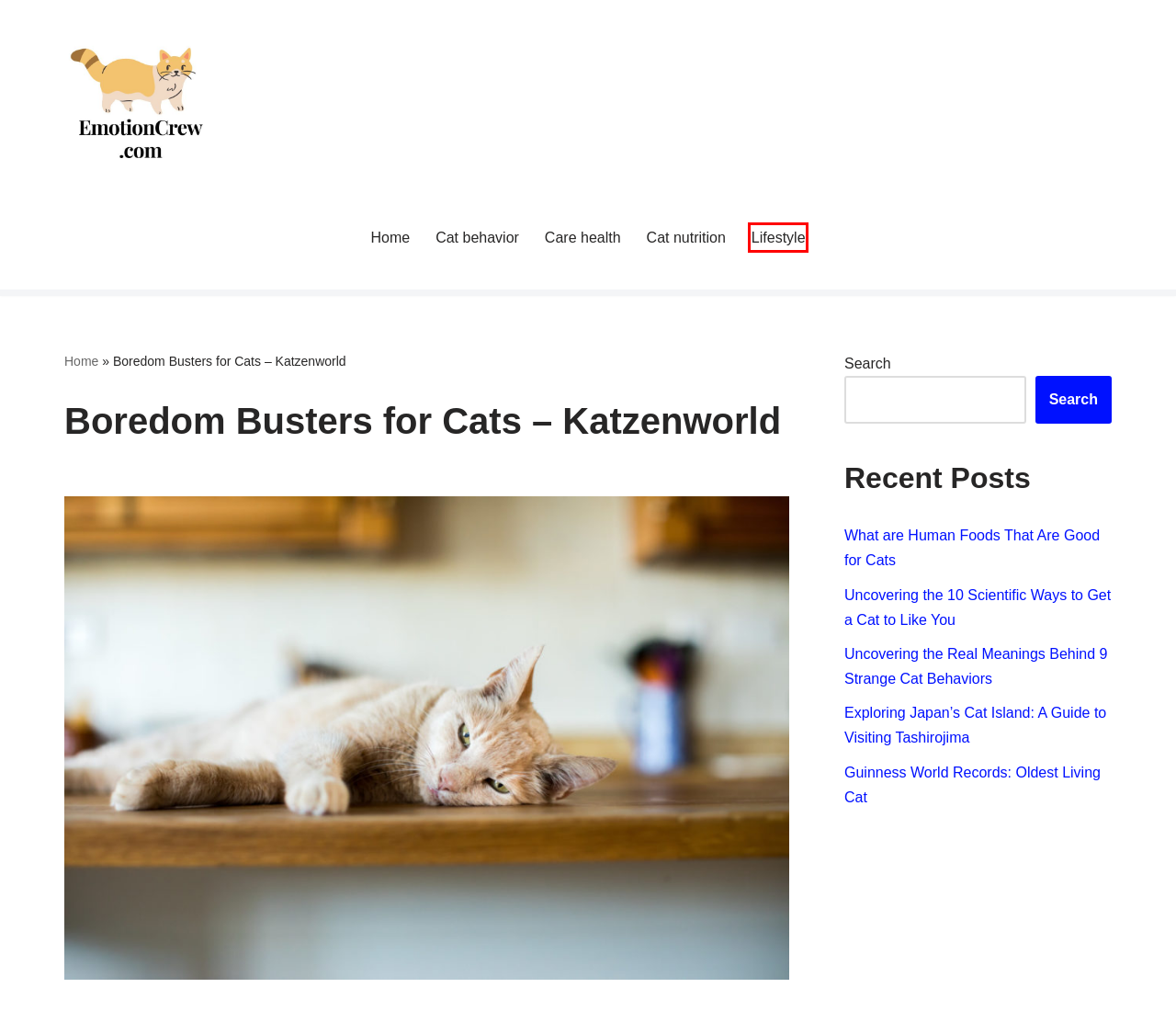Analyze the screenshot of a webpage with a red bounding box and select the webpage description that most accurately describes the new page resulting from clicking the element inside the red box. Here are the candidates:
A. Uncovering the 10 Scientific Ways to Get a Cat to Like You - emotioncrew.com
B. Cat nutrition Archives - emotioncrew.com
C. What are Human Foods That Are Good for Cats - emotioncrew.com
D. Uncovering the Real Meanings Behind 9 Strange Cat Behaviors - emotioncrew.com
E. Exploring Japan's Cat Island: A Guide to Visiting Tashirojima - emotioncrew.com
F. Cat behavior Archives - emotioncrew.com
G. Lifestyle Archives - emotioncrew.com
H. emotioncrew.com -

G